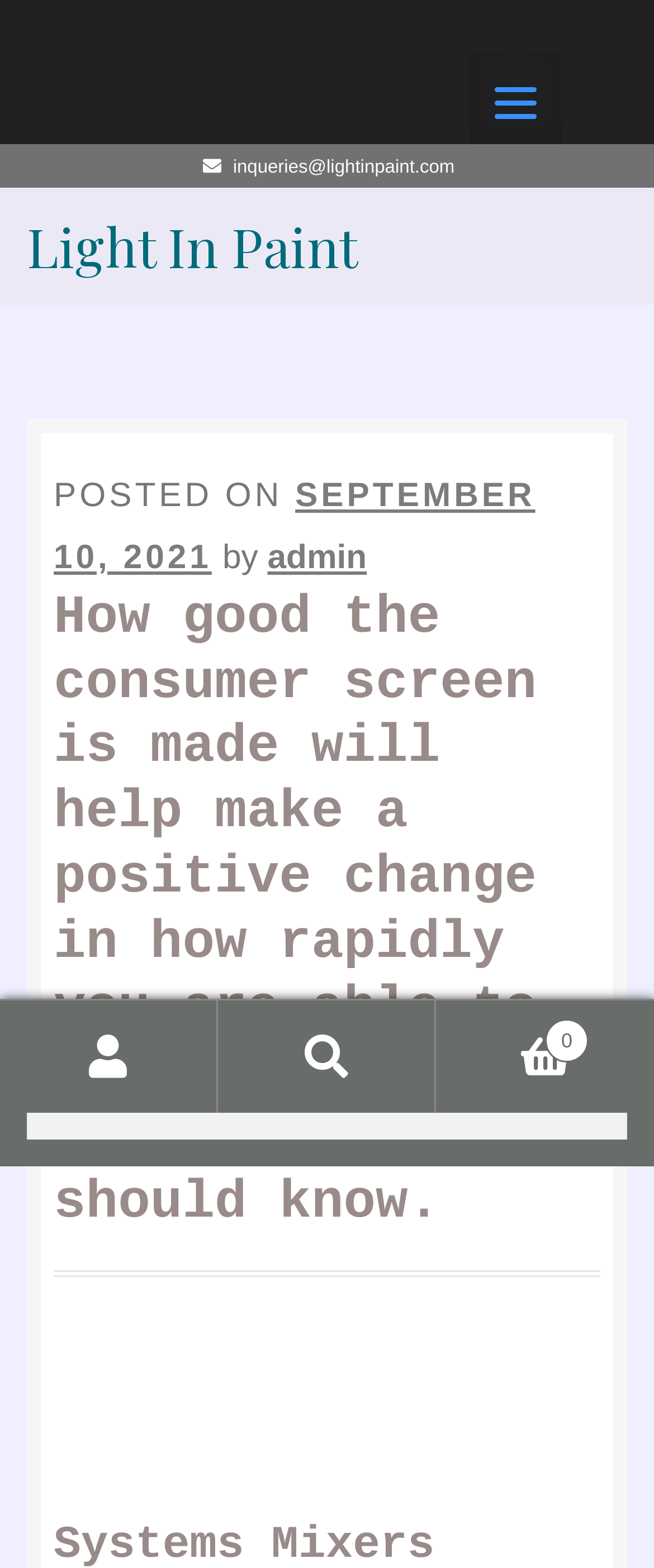Identify the bounding box for the UI element described as: "Search". The coordinates should be four float numbers between 0 and 1, i.e., [left, top, right, bottom].

[0.333, 0.637, 0.667, 0.71]